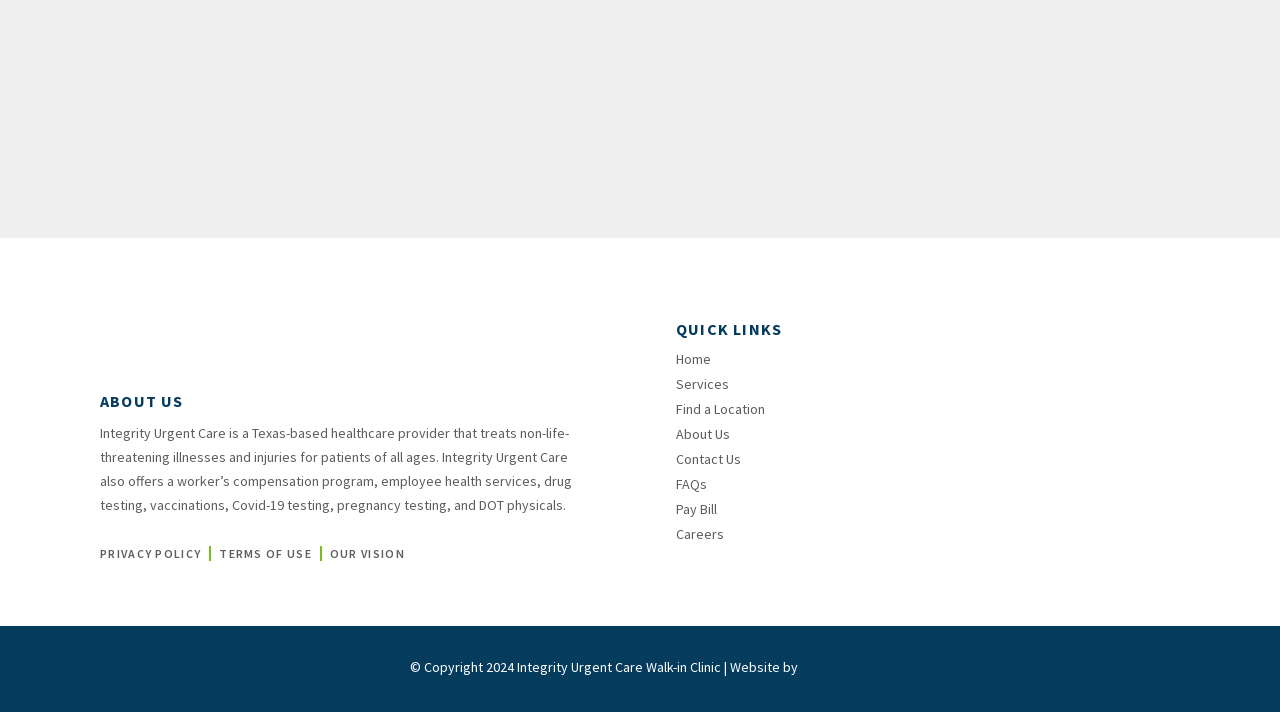Based on the image, provide a detailed response to the question:
Who designed the website?

The link element at the bottom of the page mentions 'Website Designed by The AMG Team'. This suggests that the website was designed by The AMG Team.